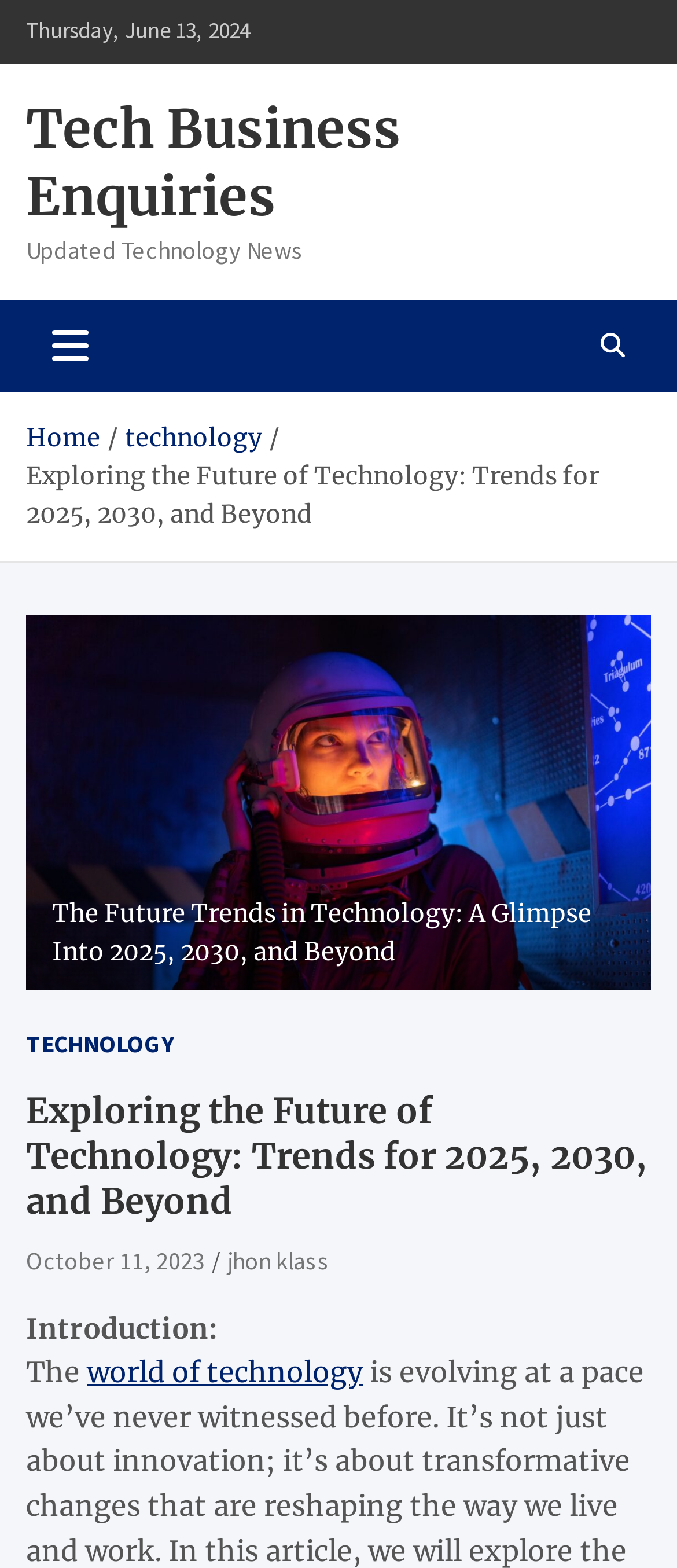Please provide the bounding box coordinates for the element that needs to be clicked to perform the following instruction: "Click on the navigation toggle button". The coordinates should be given as four float numbers between 0 and 1, i.e., [left, top, right, bottom].

[0.038, 0.192, 0.169, 0.25]